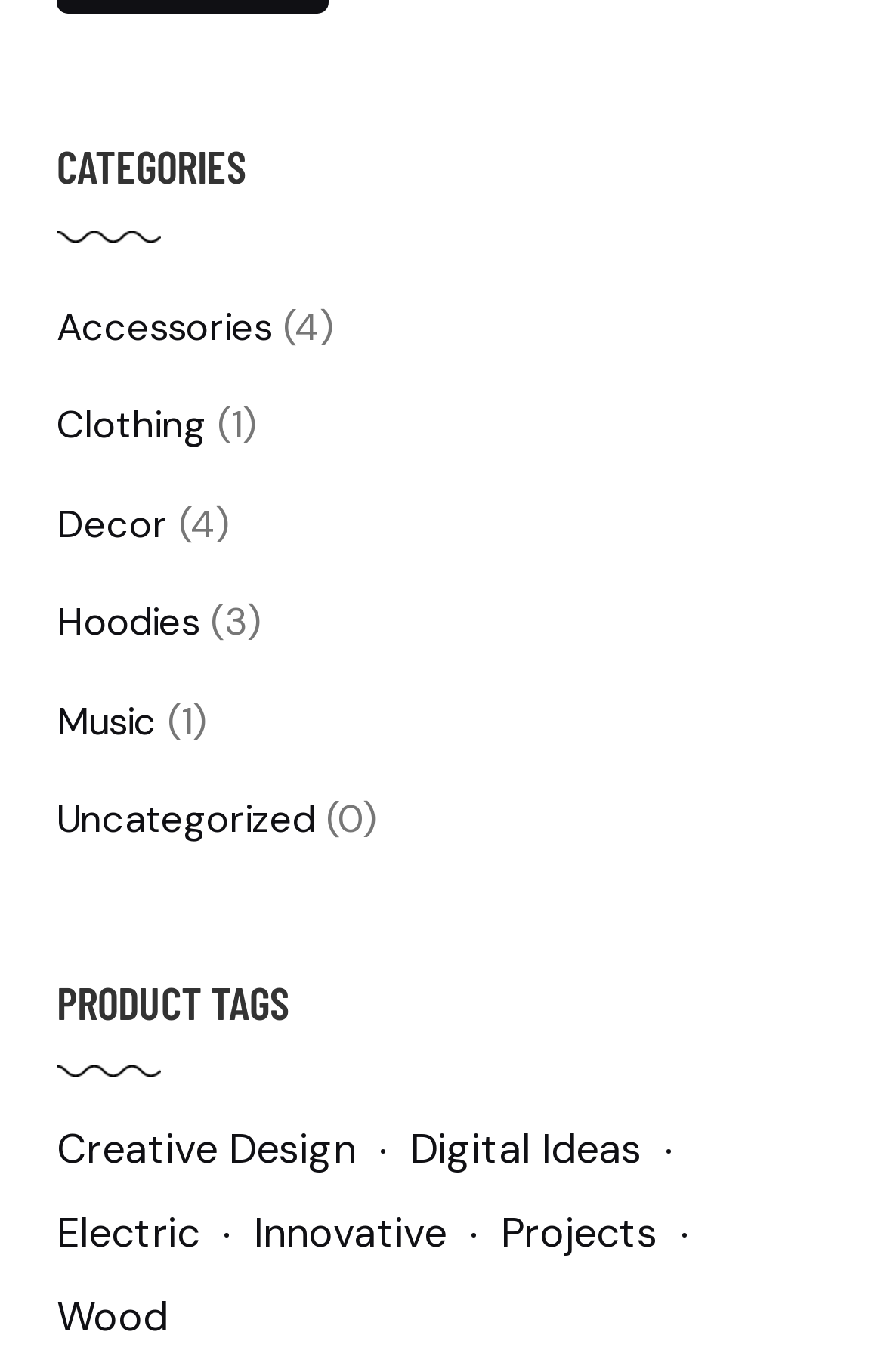Determine the bounding box coordinates of the area to click in order to meet this instruction: "View Creative Design products".

[0.064, 0.806, 0.428, 0.868]